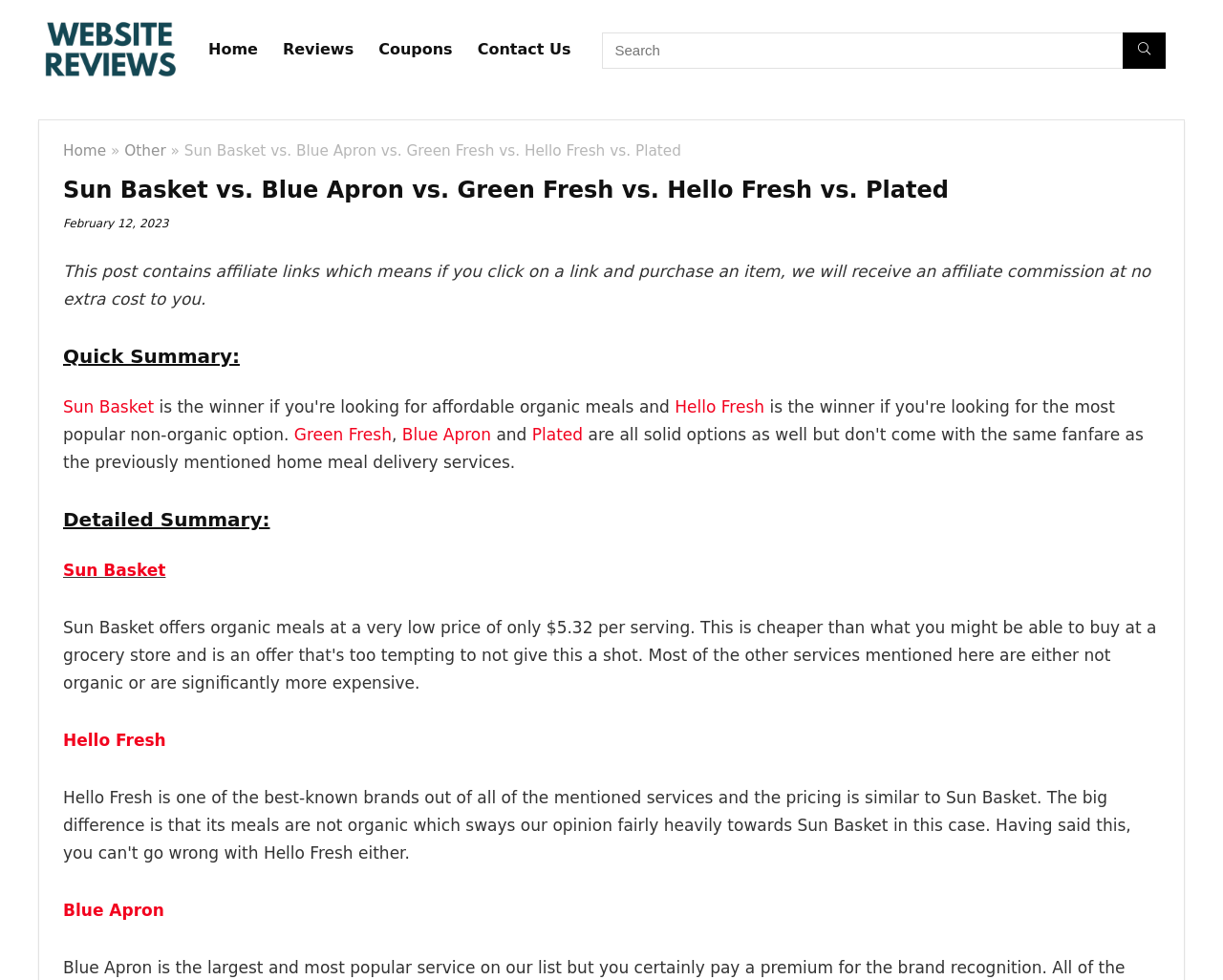What is the date of this post?
Please give a detailed answer to the question using the information shown in the image.

The date of this post can be determined by looking at the text above the 'Quick Summary' section, which states 'February 12, 2023'.